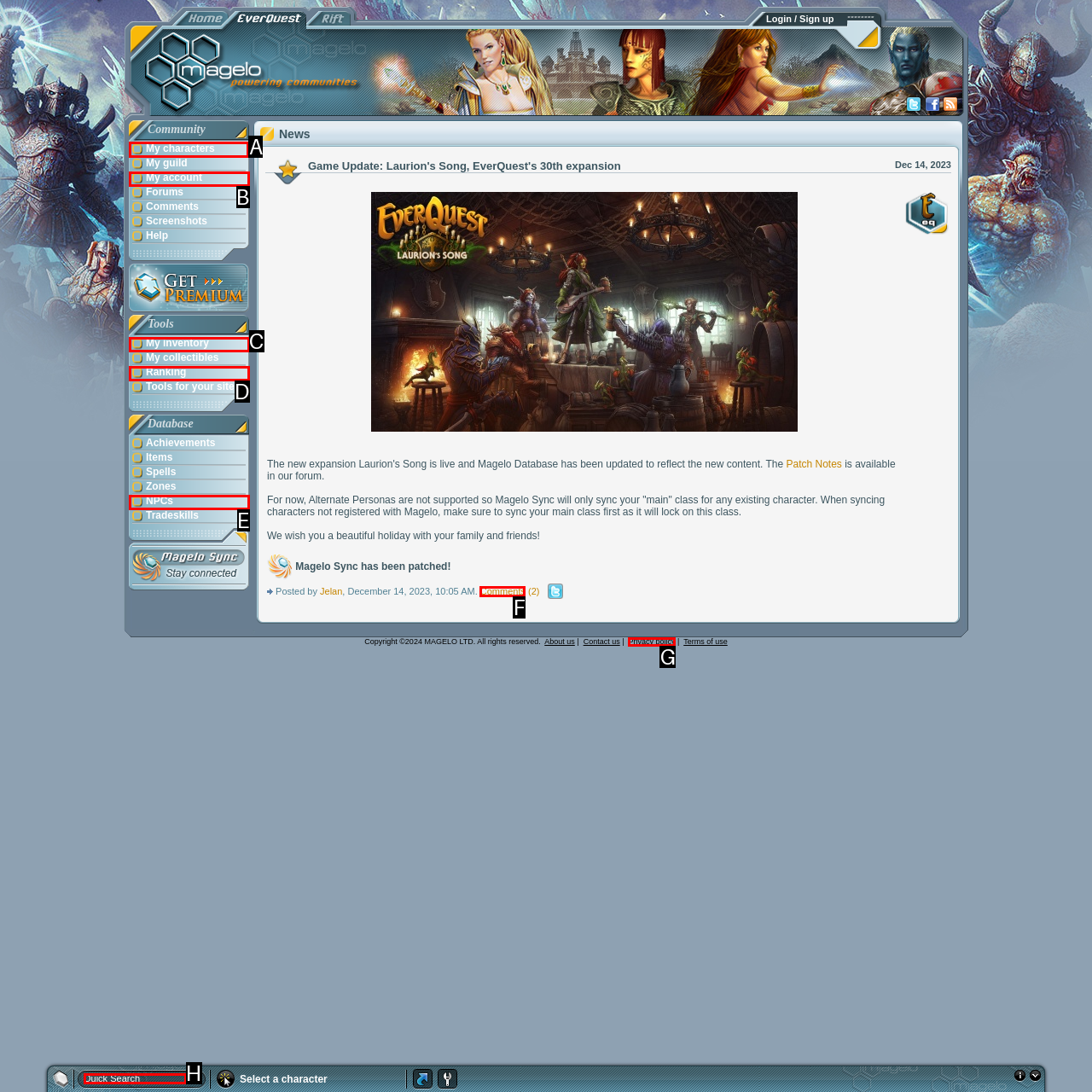Identify which lettered option completes the task: Click on the 'My characters' link. Provide the letter of the correct choice.

A